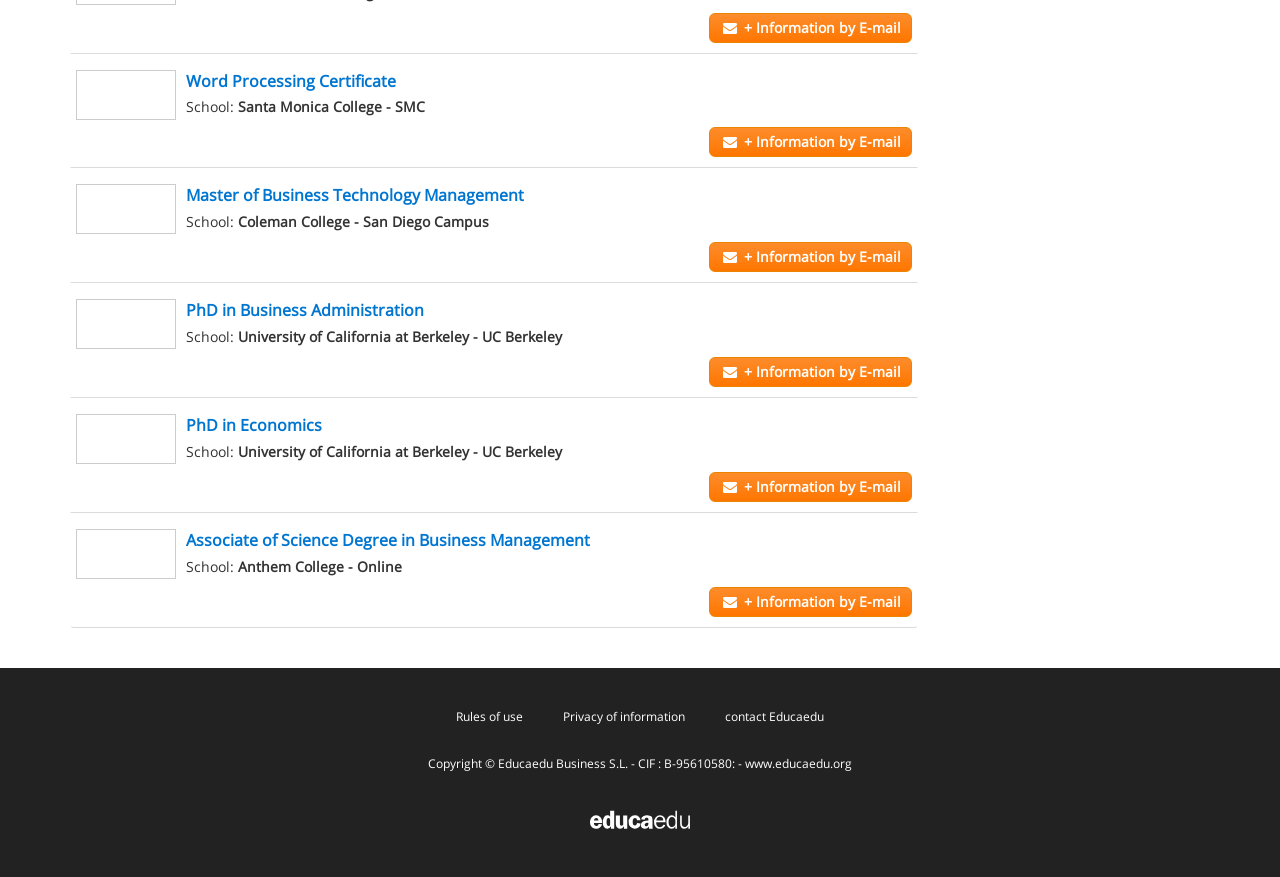Highlight the bounding box coordinates of the element you need to click to perform the following instruction: "View Innovate UK."

None